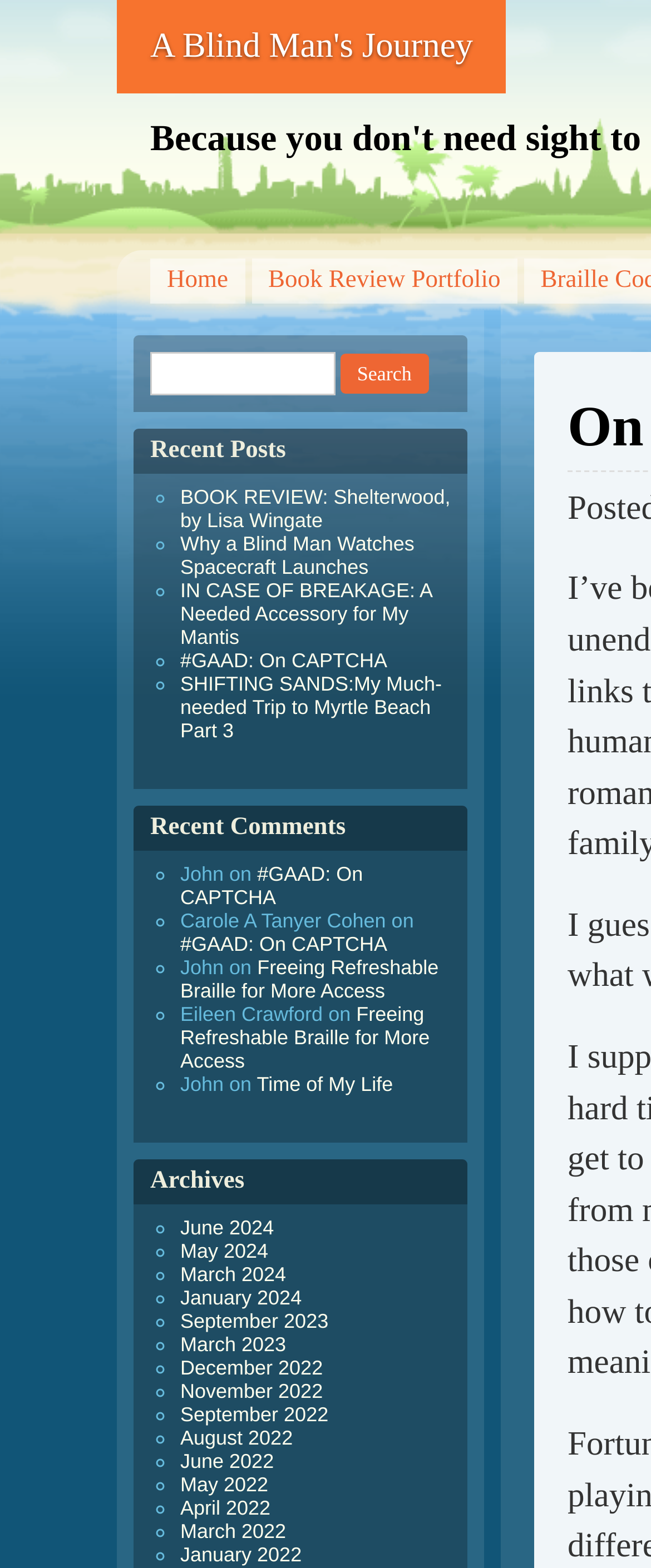Please provide a short answer using a single word or phrase for the question:
What is the name of the blog?

A Blind Man's Journey